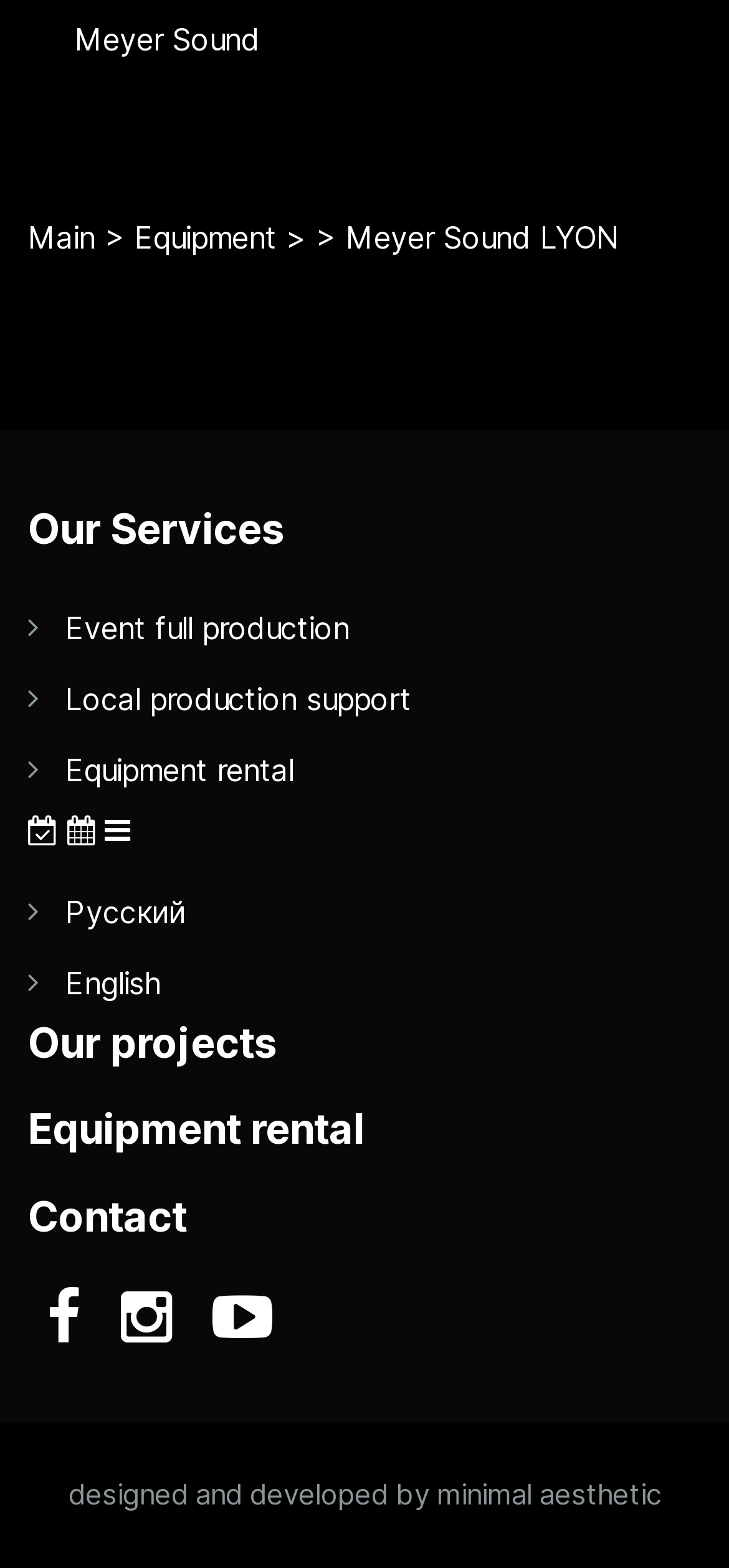Kindly determine the bounding box coordinates for the clickable area to achieve the given instruction: "Switch to Русский language".

[0.09, 0.57, 0.254, 0.593]